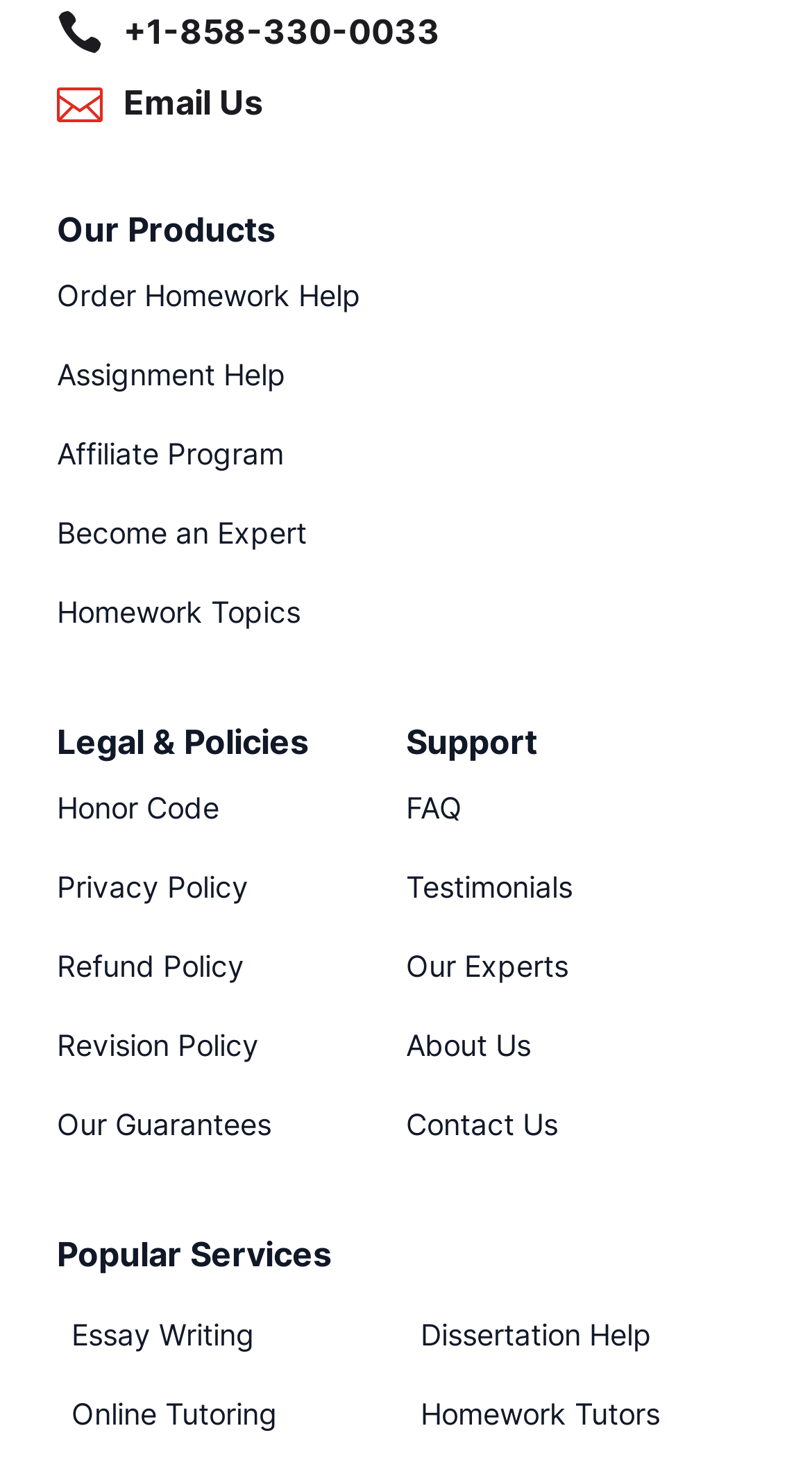Pinpoint the bounding box coordinates for the area that should be clicked to perform the following instruction: "View FAQ".

[0.5, 0.541, 0.569, 0.565]